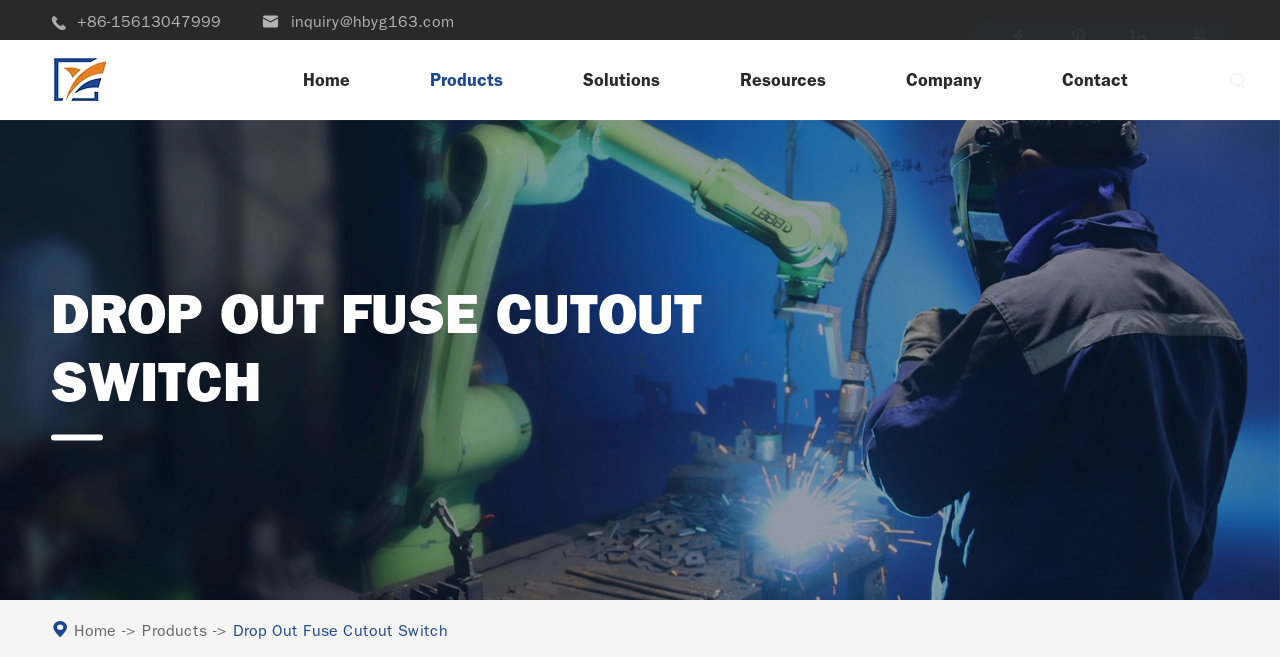Locate the coordinates of the bounding box for the clickable region that fulfills this instruction: "Send an email to the company".

[0.204, 0.018, 0.355, 0.047]